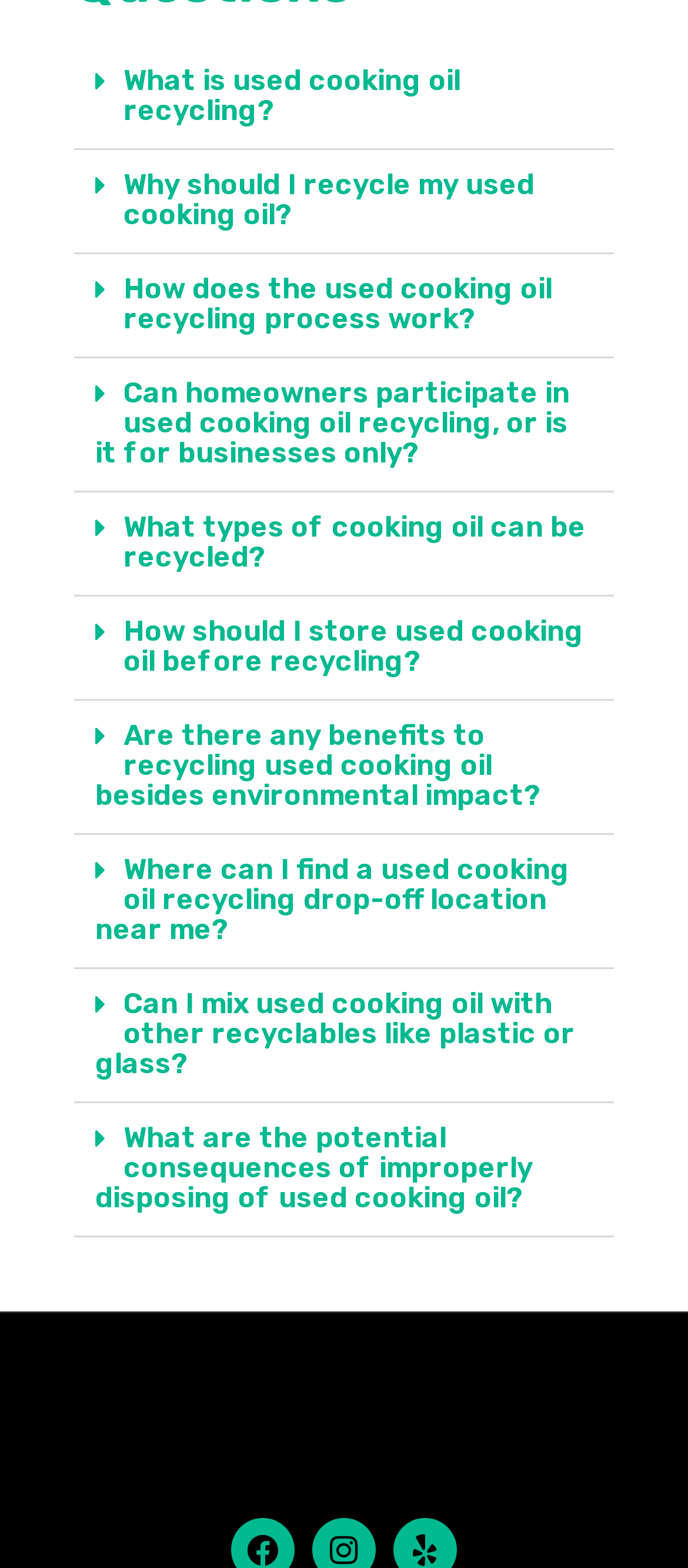Please specify the coordinates of the bounding box for the element that should be clicked to carry out this instruction: "Find a 'used cooking oil recycling drop-off location near me'". The coordinates must be four float numbers between 0 and 1, formatted as [left, top, right, bottom].

[0.108, 0.533, 0.892, 0.618]